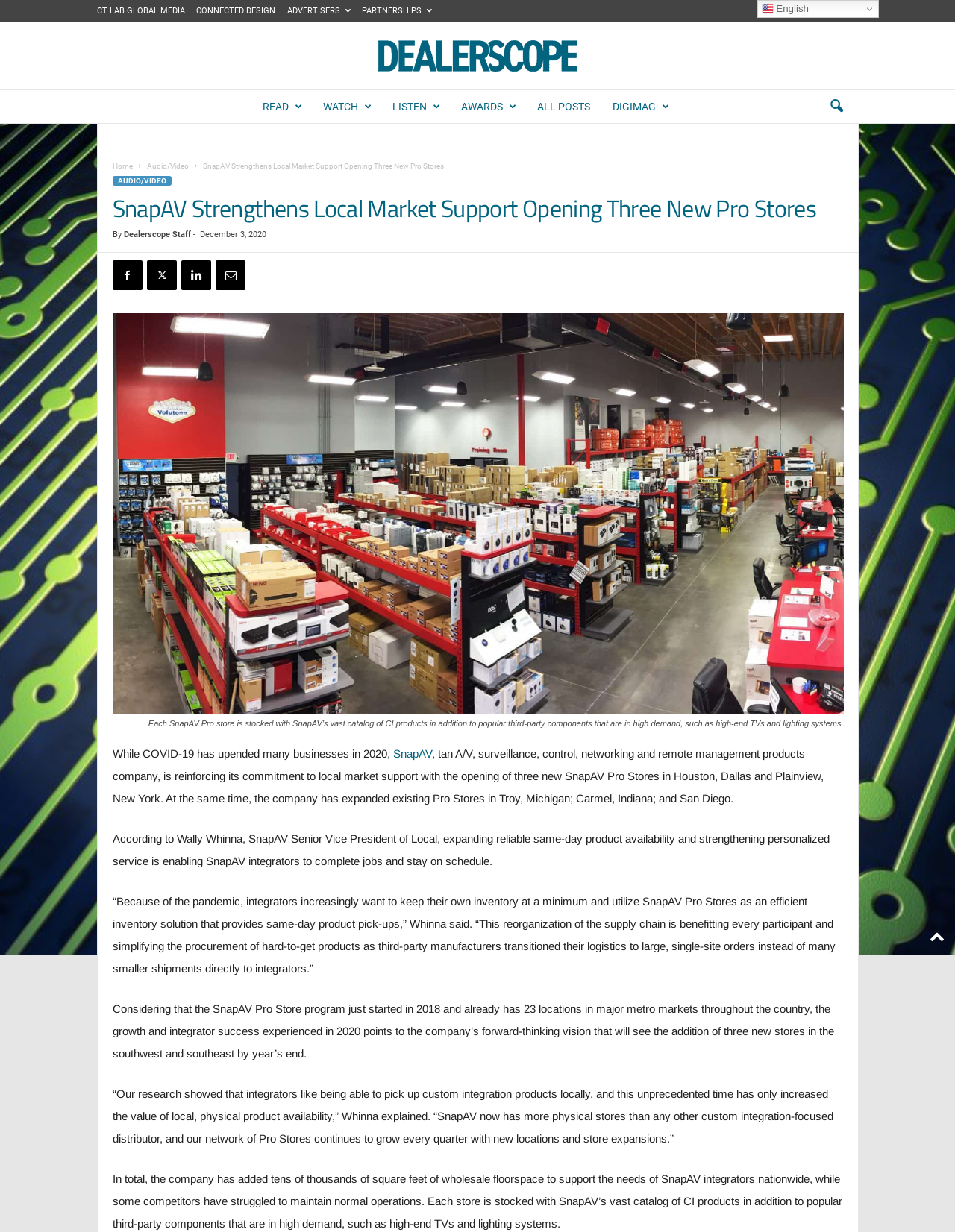Find the bounding box coordinates for the element described here: "Facebook".

[0.118, 0.211, 0.149, 0.235]